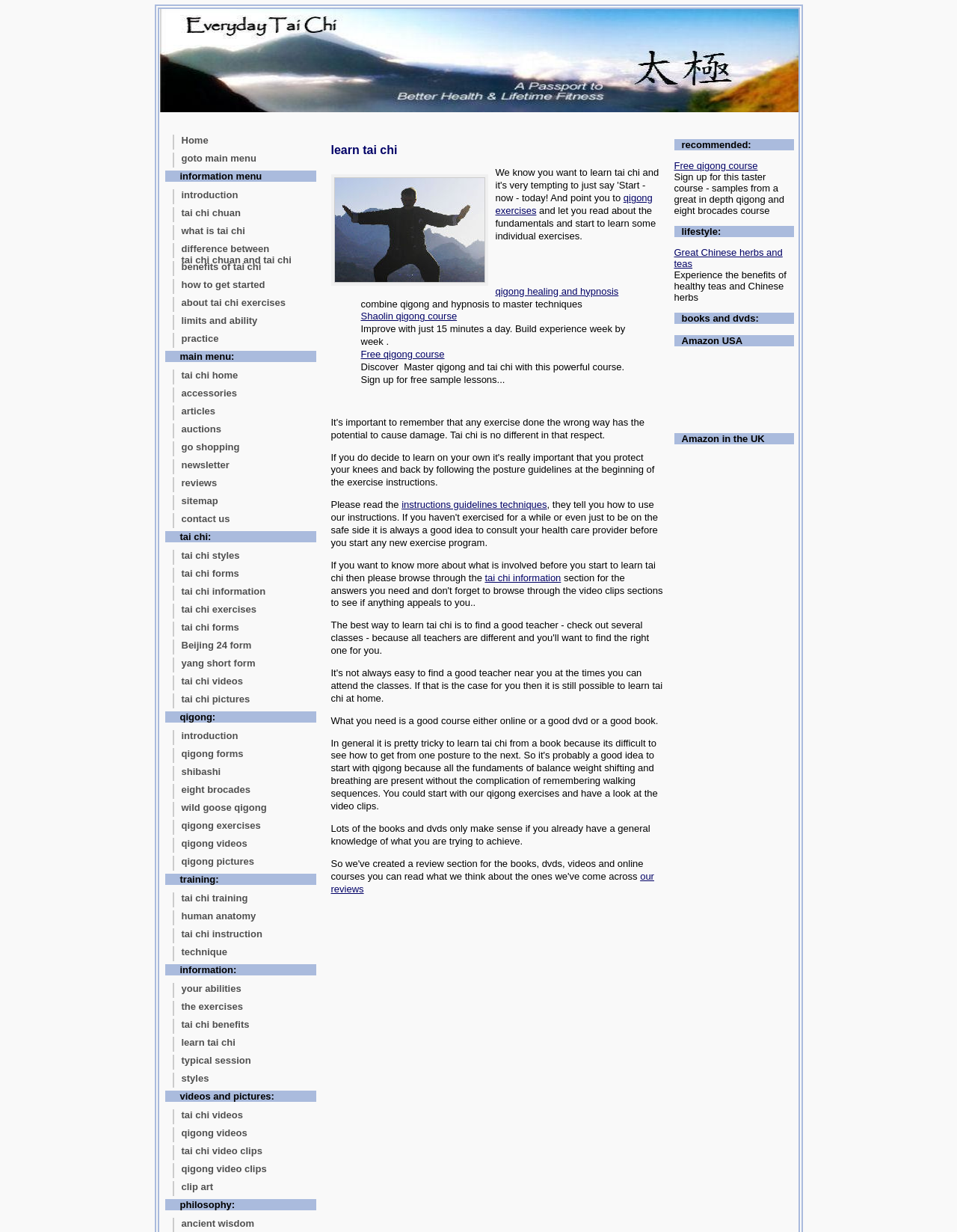Pinpoint the bounding box coordinates of the area that should be clicked to complete the following instruction: "Click on the 'Home' link". The coordinates must be given as four float numbers between 0 and 1, i.e., [left, top, right, bottom].

[0.18, 0.109, 0.33, 0.121]